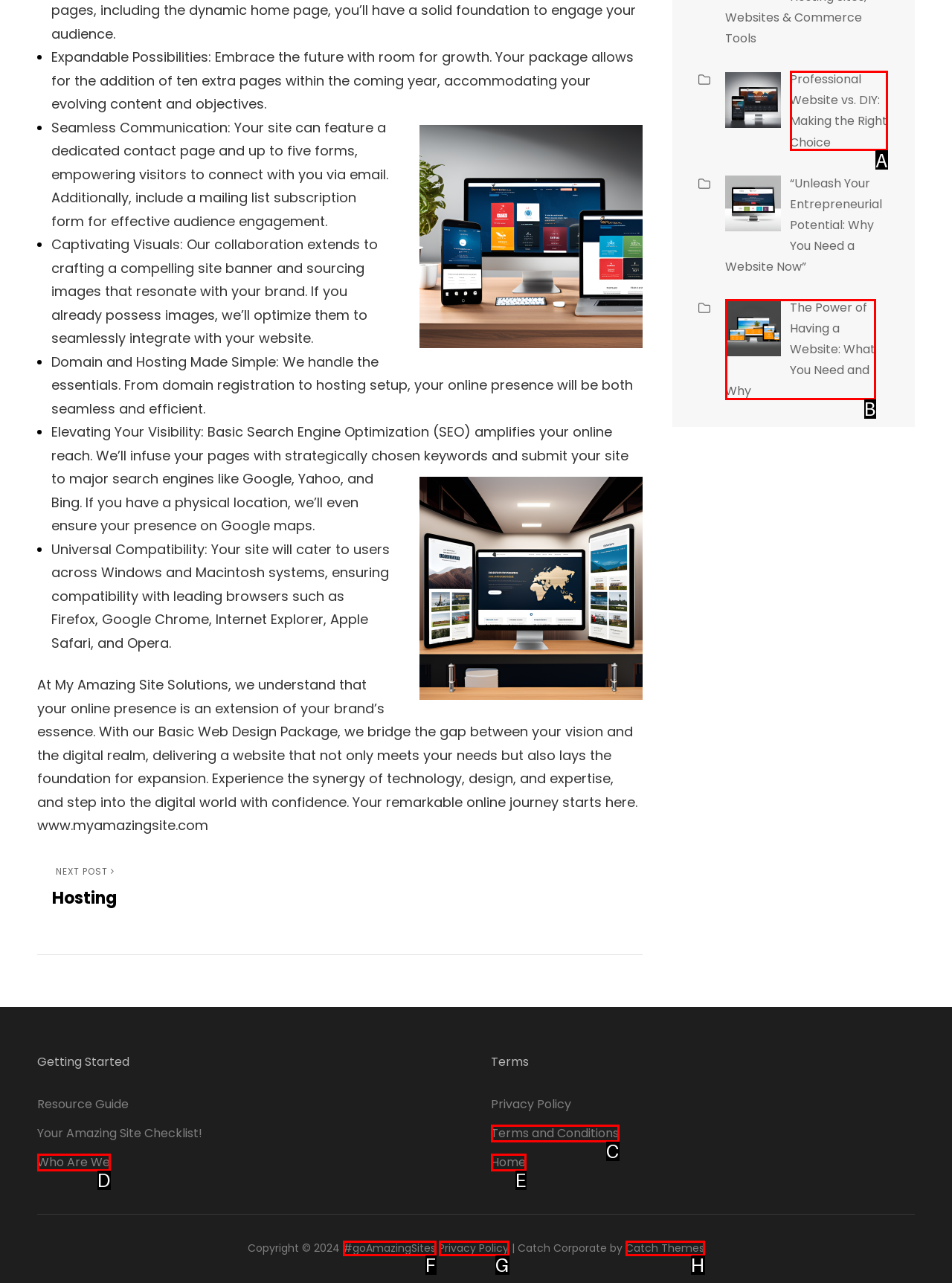Based on the description: #goAmazingSites
Select the letter of the corresponding UI element from the choices provided.

F